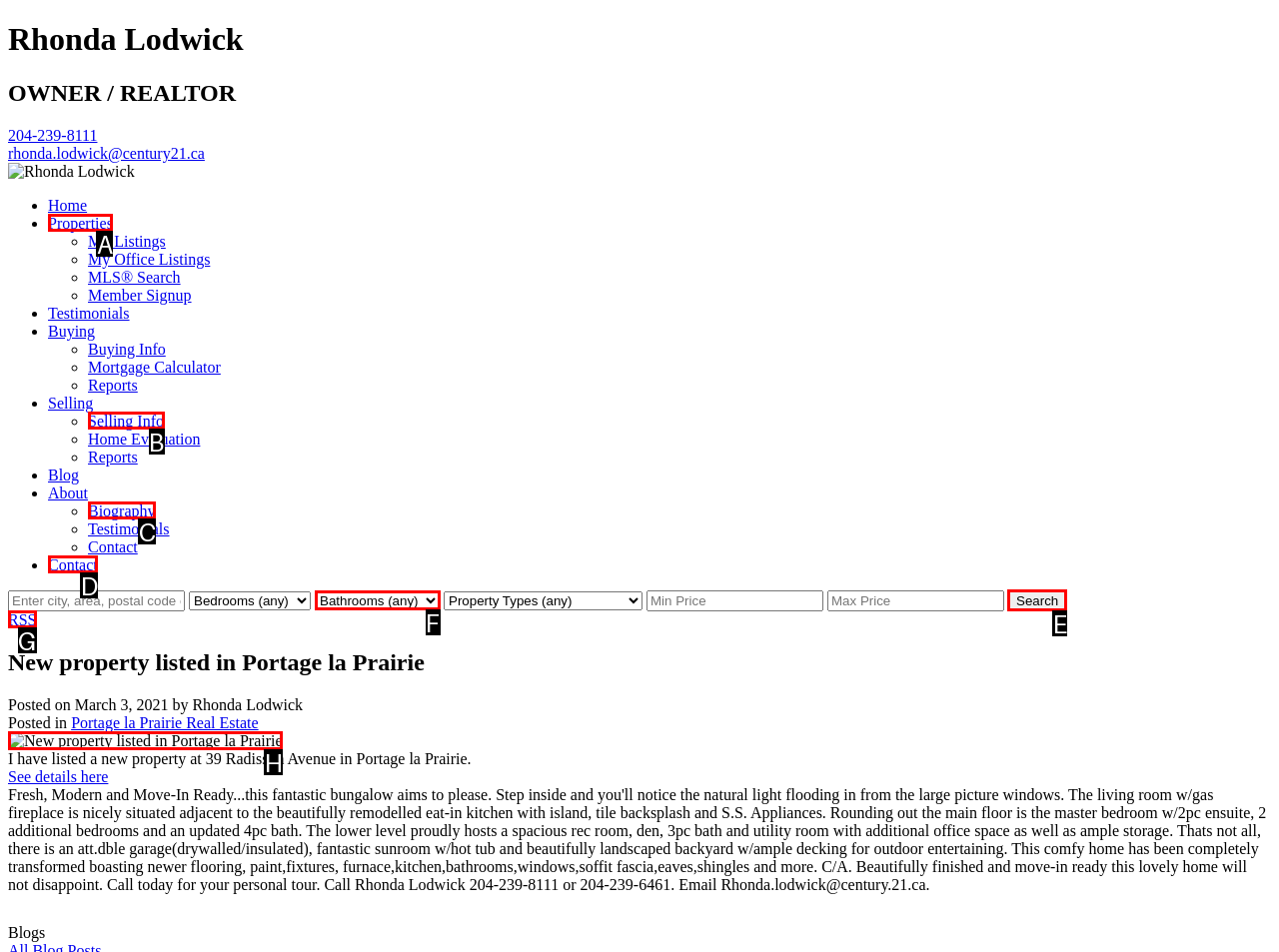Decide which UI element to click to accomplish the task: Search properties
Respond with the corresponding option letter.

E